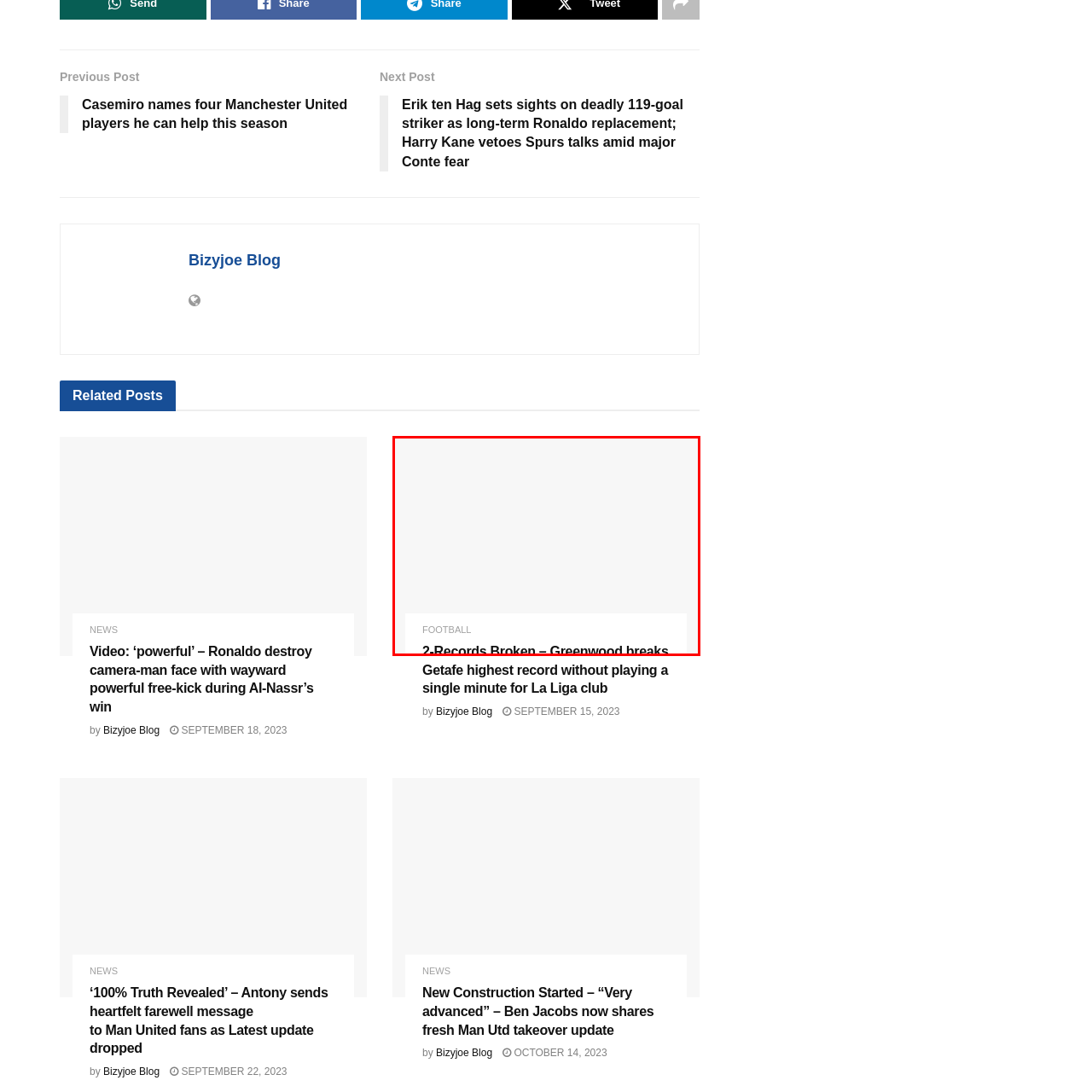Inspect the image surrounded by the red boundary and answer the following question in detail, basing your response on the visual elements of the image: 
Who broke the record?

The title '2-Records Broken – Greenwood breaks Getafe highest record without playing a single minute for La Liga club' explicitly states that Greenwood is the one who broke the record.